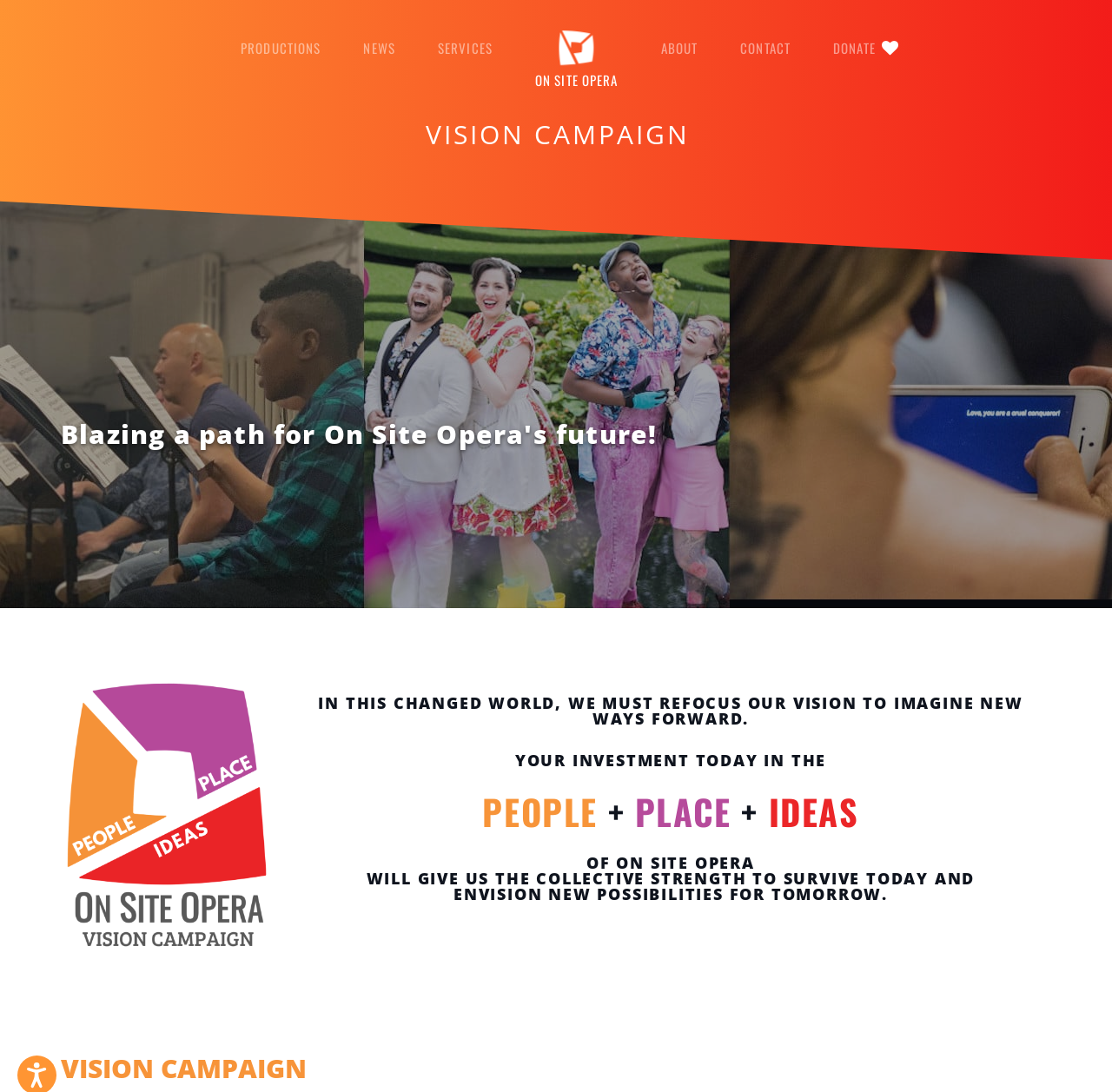Indicate the bounding box coordinates of the element that needs to be clicked to satisfy the following instruction: "Click CONTACT". The coordinates should be four float numbers between 0 and 1, i.e., [left, top, right, bottom].

[0.652, 0.03, 0.725, 0.058]